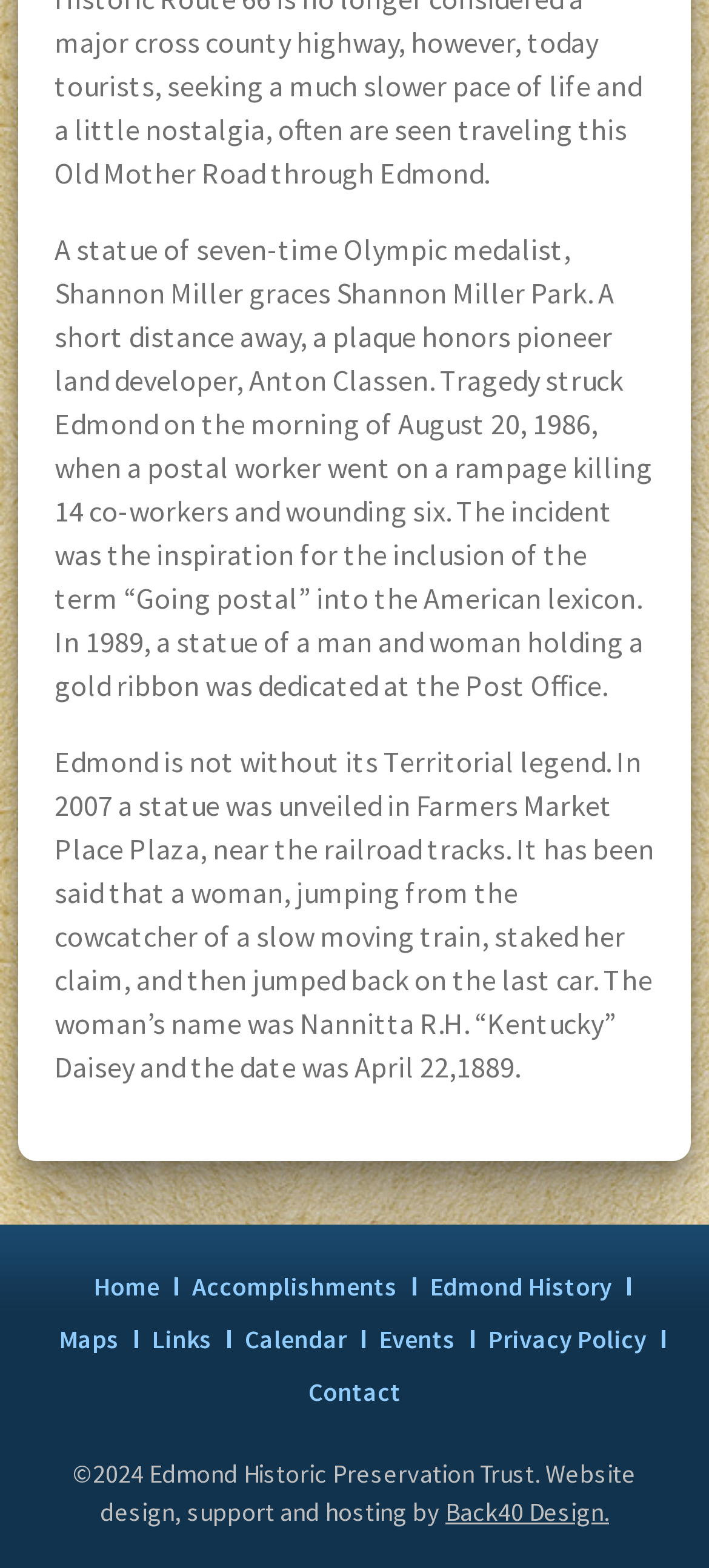What is the name of the woman who staked her claim in 1889?
Please give a detailed and elaborate answer to the question based on the image.

According to the webpage, a statue was unveiled in 2007, which tells the story of Nannitta R.H. 'Kentucky' Daisey, who staked her claim on April 22, 1889.